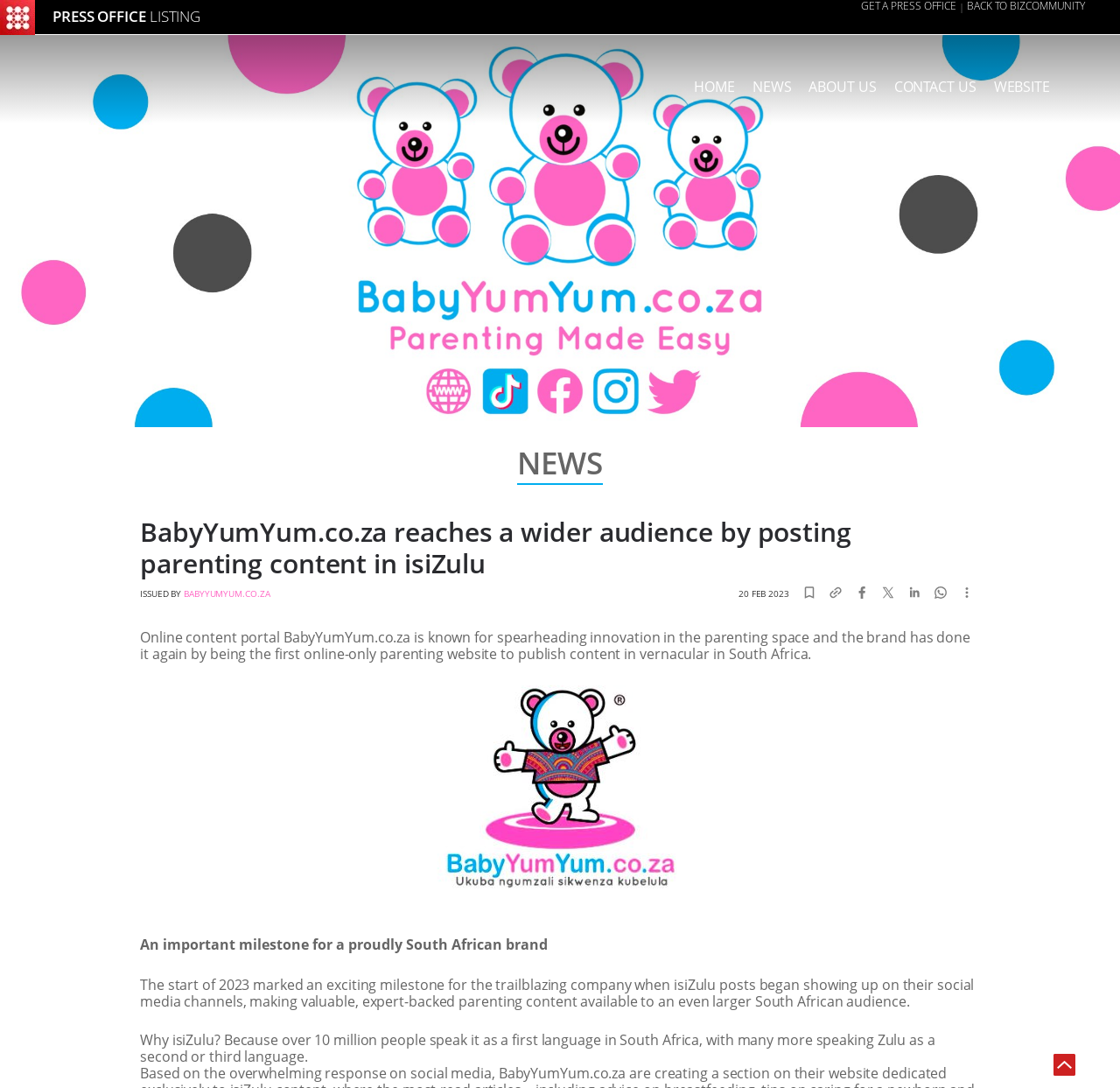Use a single word or phrase to answer the question: 
What language is the parenting content published in?

isiZulu